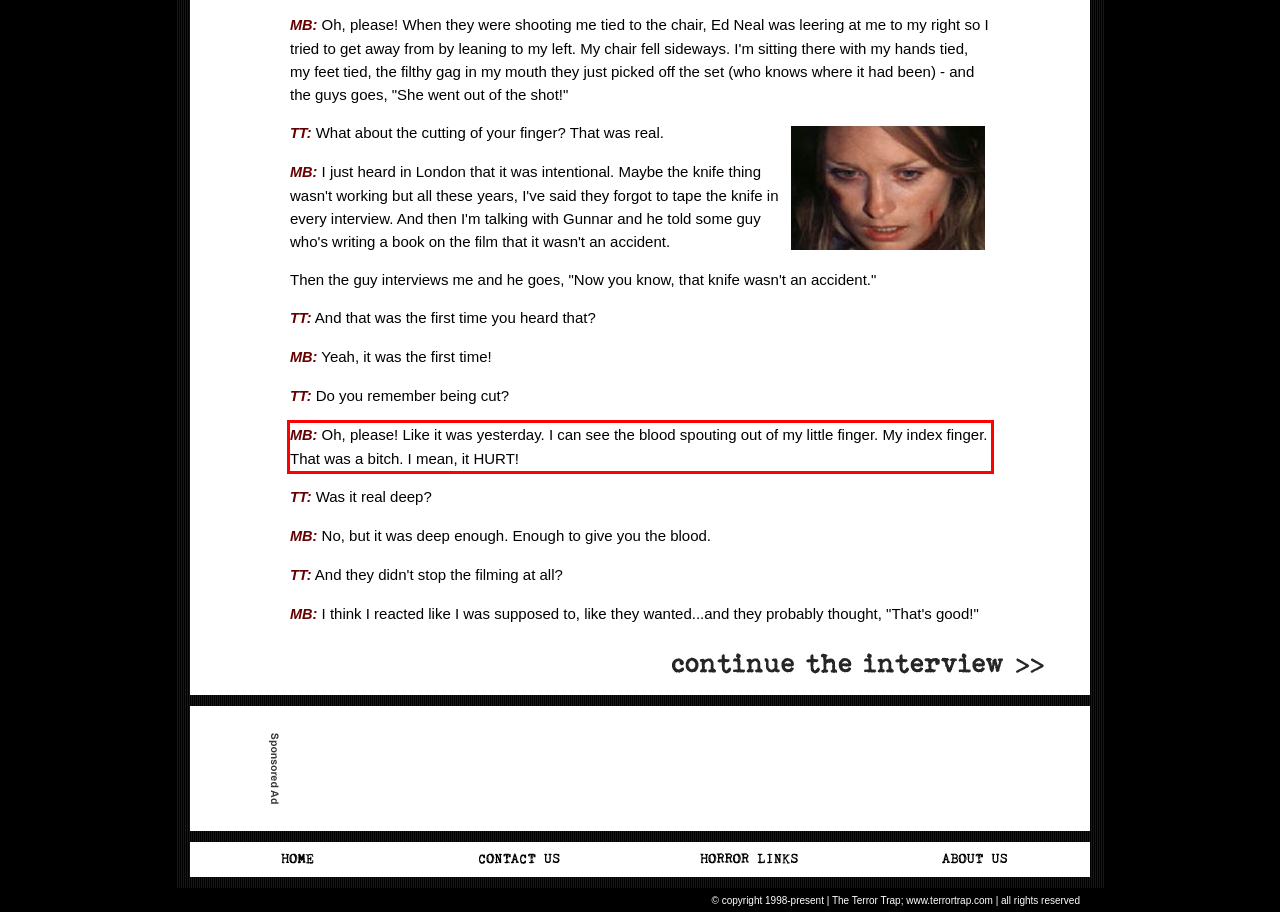You are given a screenshot showing a webpage with a red bounding box. Perform OCR to capture the text within the red bounding box.

MB: Oh, please! Like it was yesterday. I can see the blood spouting out of my little finger. My index finger. That was a bitch. I mean, it HURT!